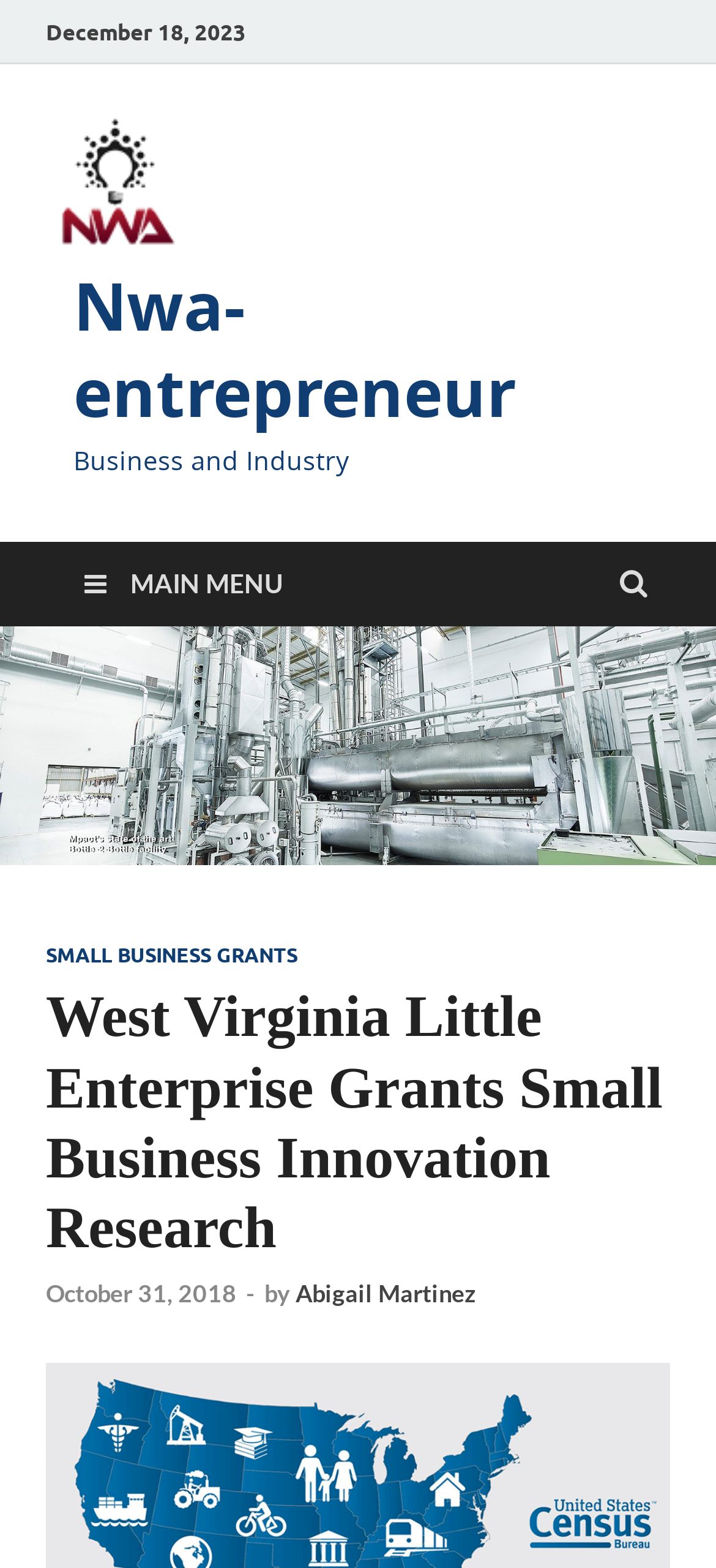Extract the main title from the webpage.

West Virginia Little Enterprise Grants Small Business Innovation Research